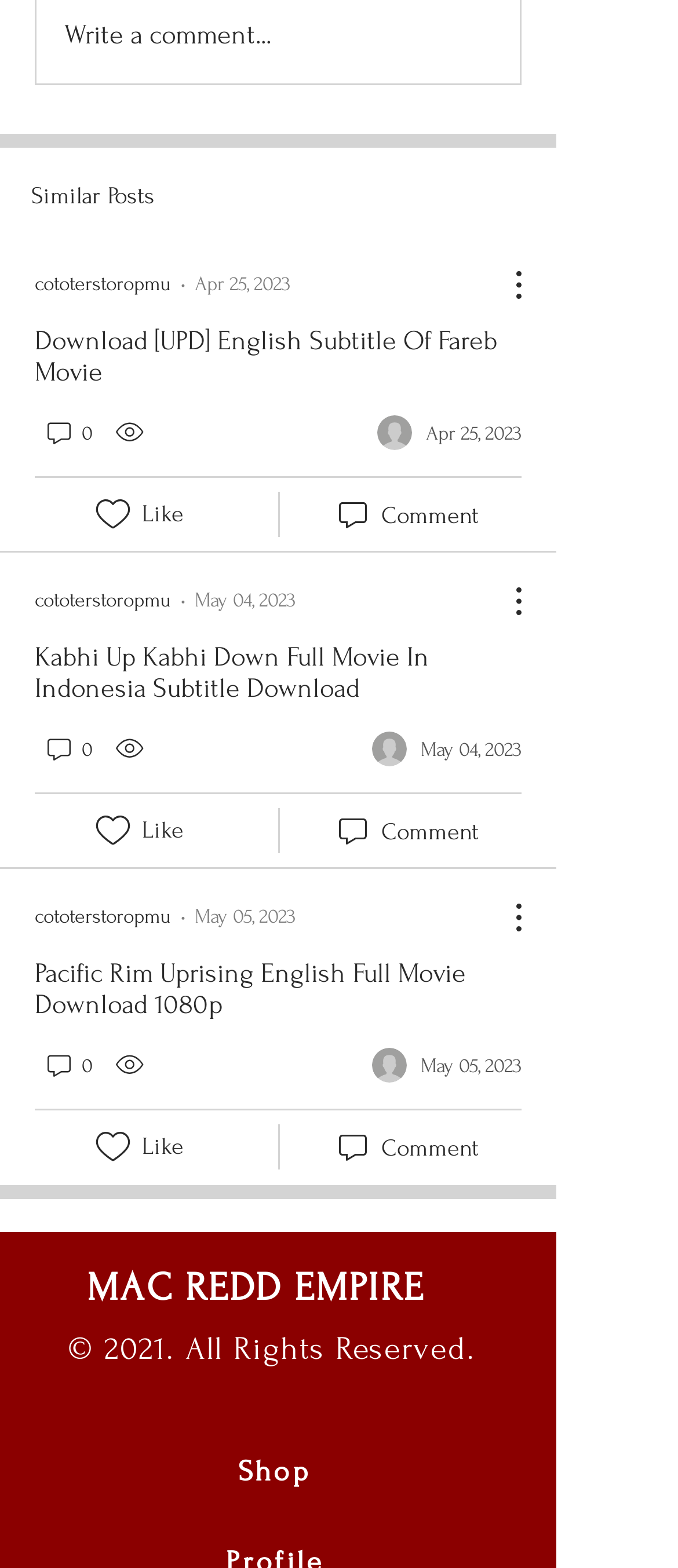Please answer the following question using a single word or phrase: 
How many posts are displayed on this page?

4